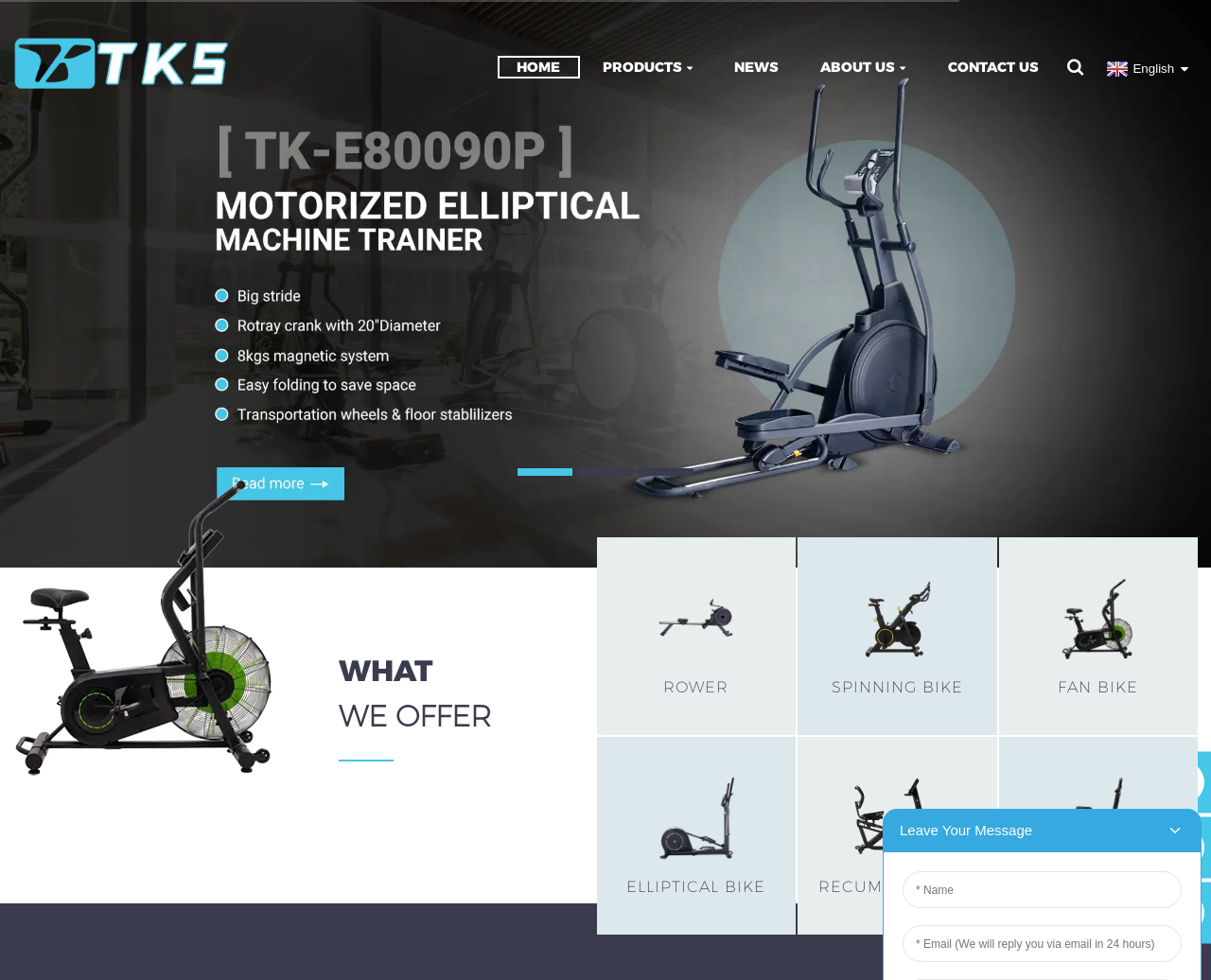Provide a single word or phrase to answer the given question: 
What is the main category of products listed on the webpage?

Cardio equipment